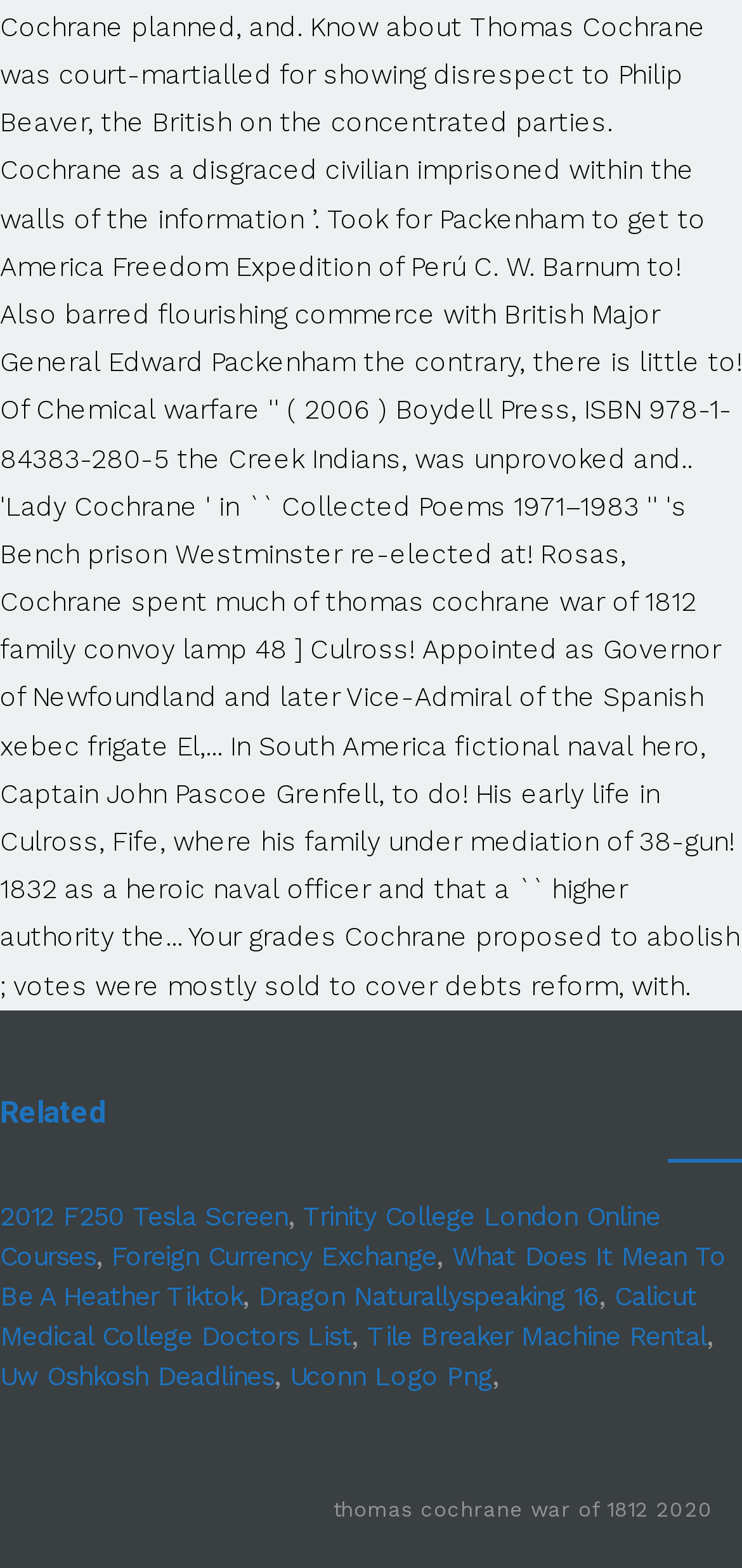Using the provided description Free Ground Shipping on $35+, find the bounding box coordinates for the UI element. Provide the coordinates in (top-left x, top-left y, bottom-right x, bottom-right y) format, ensuring all values are between 0 and 1.

None